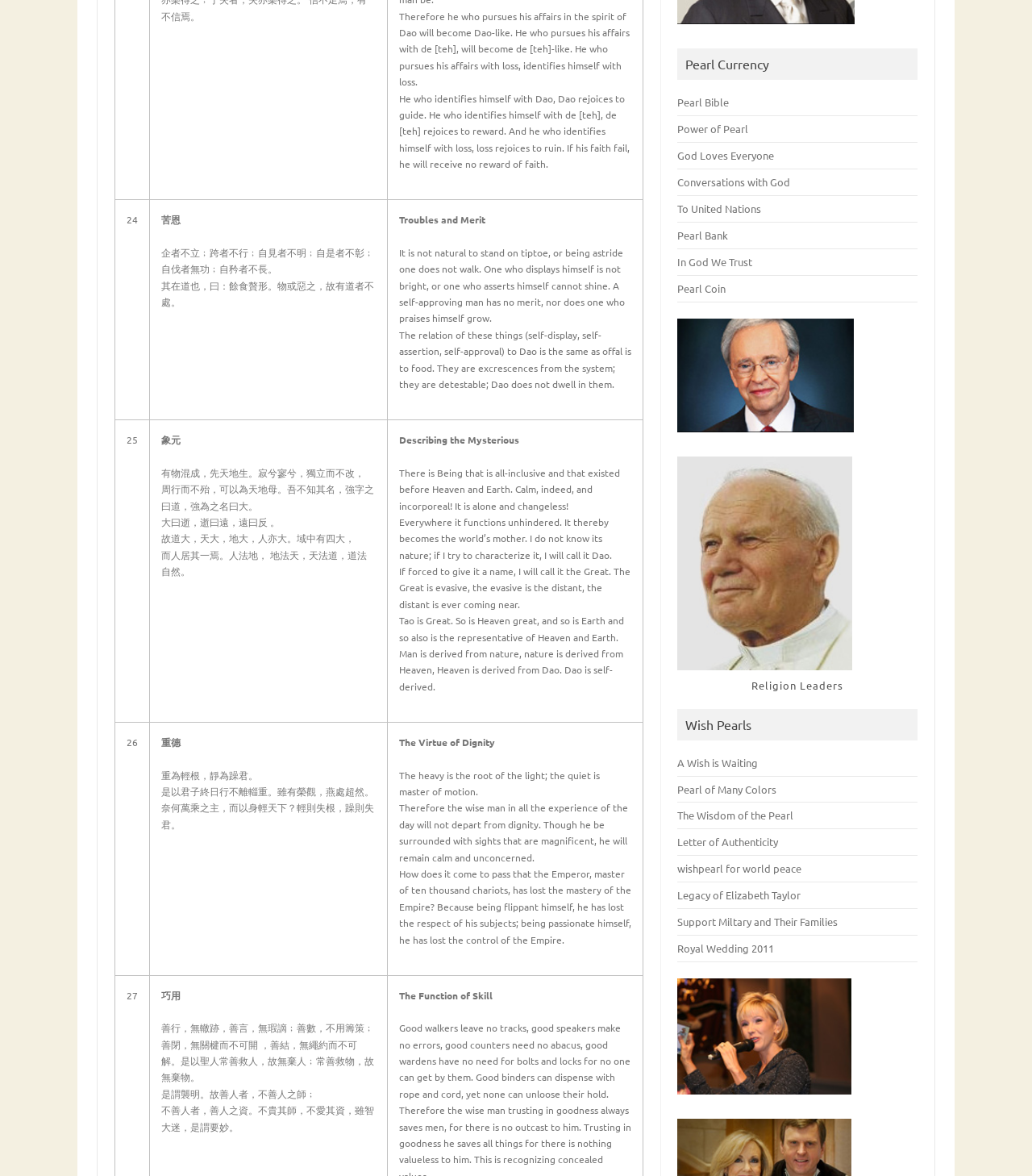Extract the bounding box coordinates for the UI element described by the text: "Legacy of Elizabeth Taylor". The coordinates should be in the form of [left, top, right, bottom] with values between 0 and 1.

[0.657, 0.755, 0.776, 0.767]